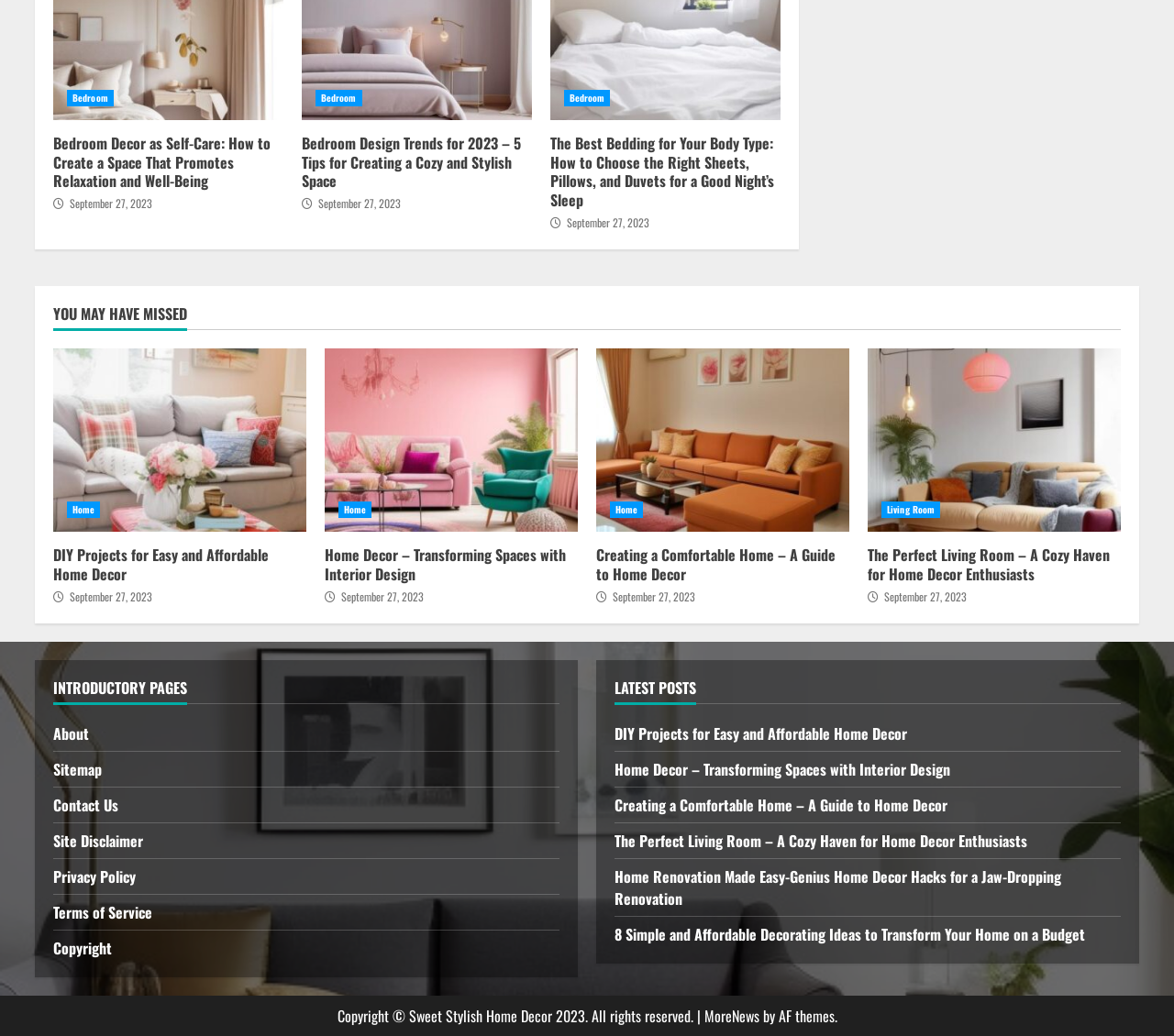Locate the bounding box coordinates of the UI element described by: "Terms of Service". Provide the coordinates as four float numbers between 0 and 1, formatted as [left, top, right, bottom].

[0.045, 0.87, 0.13, 0.891]